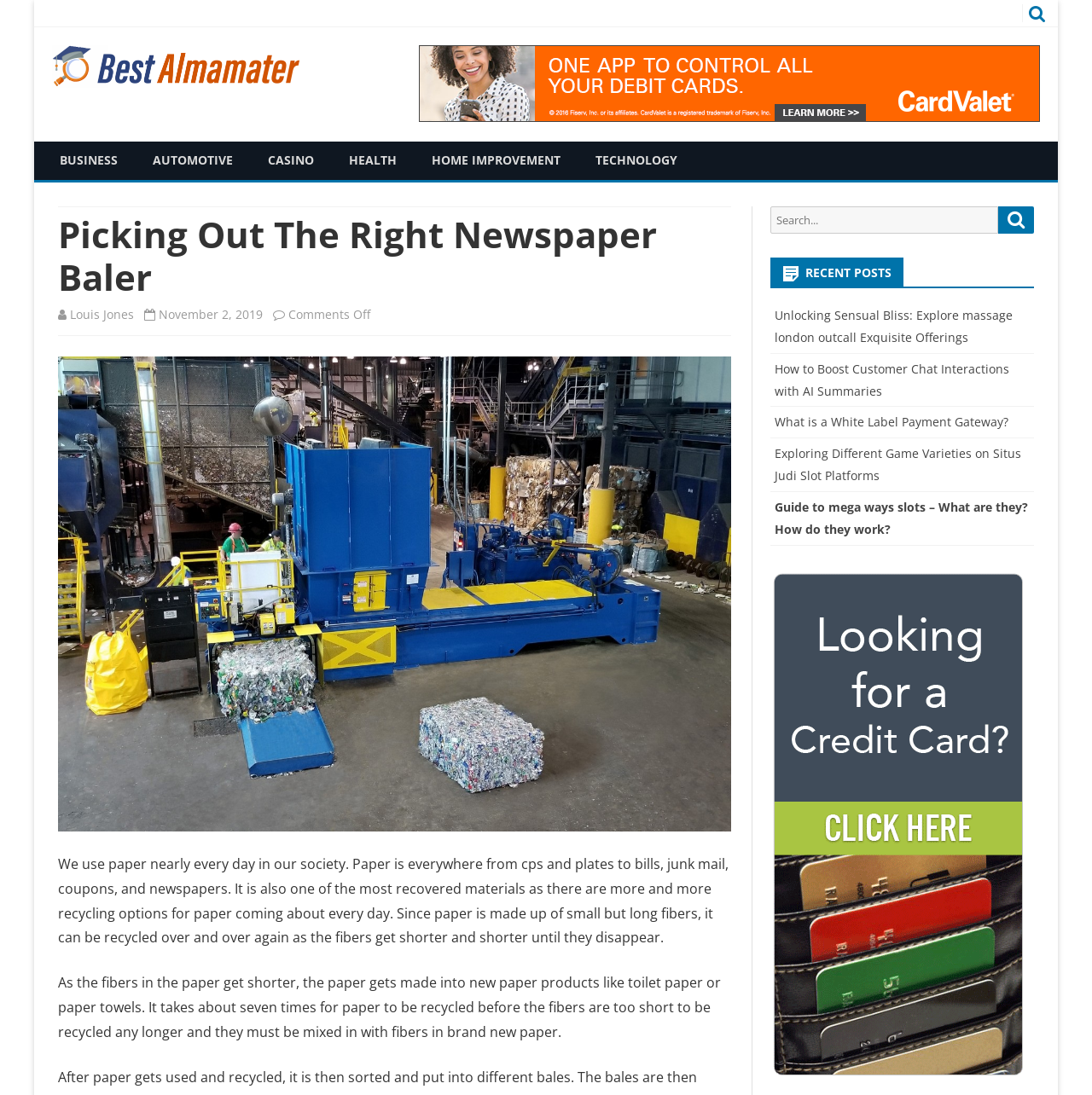Determine the bounding box coordinates of the section to be clicked to follow the instruction: "Visit the 'HOME IMPROVEMENT' page". The coordinates should be given as four float numbers between 0 and 1, formatted as [left, top, right, bottom].

[0.379, 0.129, 0.53, 0.164]